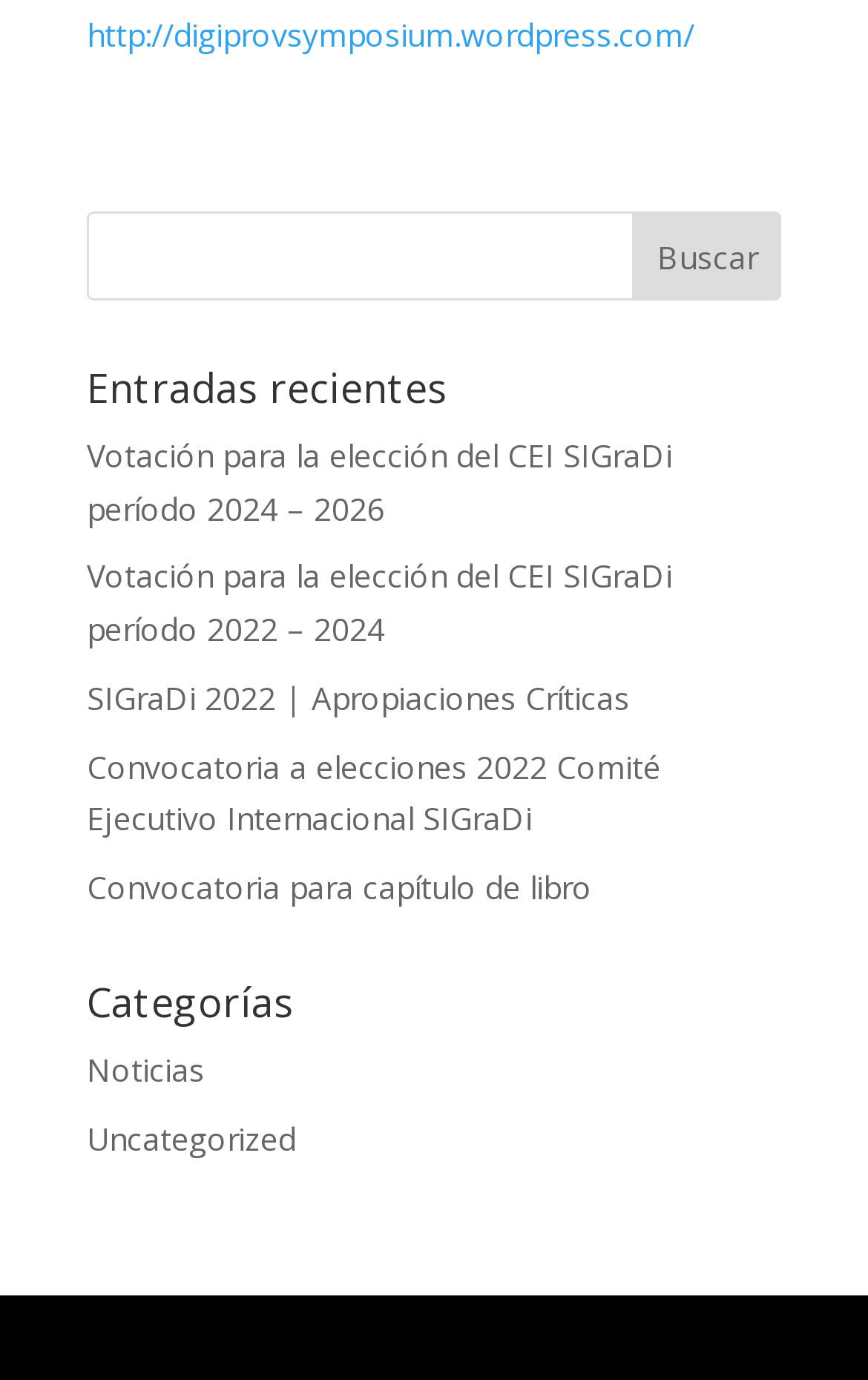Use one word or a short phrase to answer the question provided: 
How many search results are displayed?

7